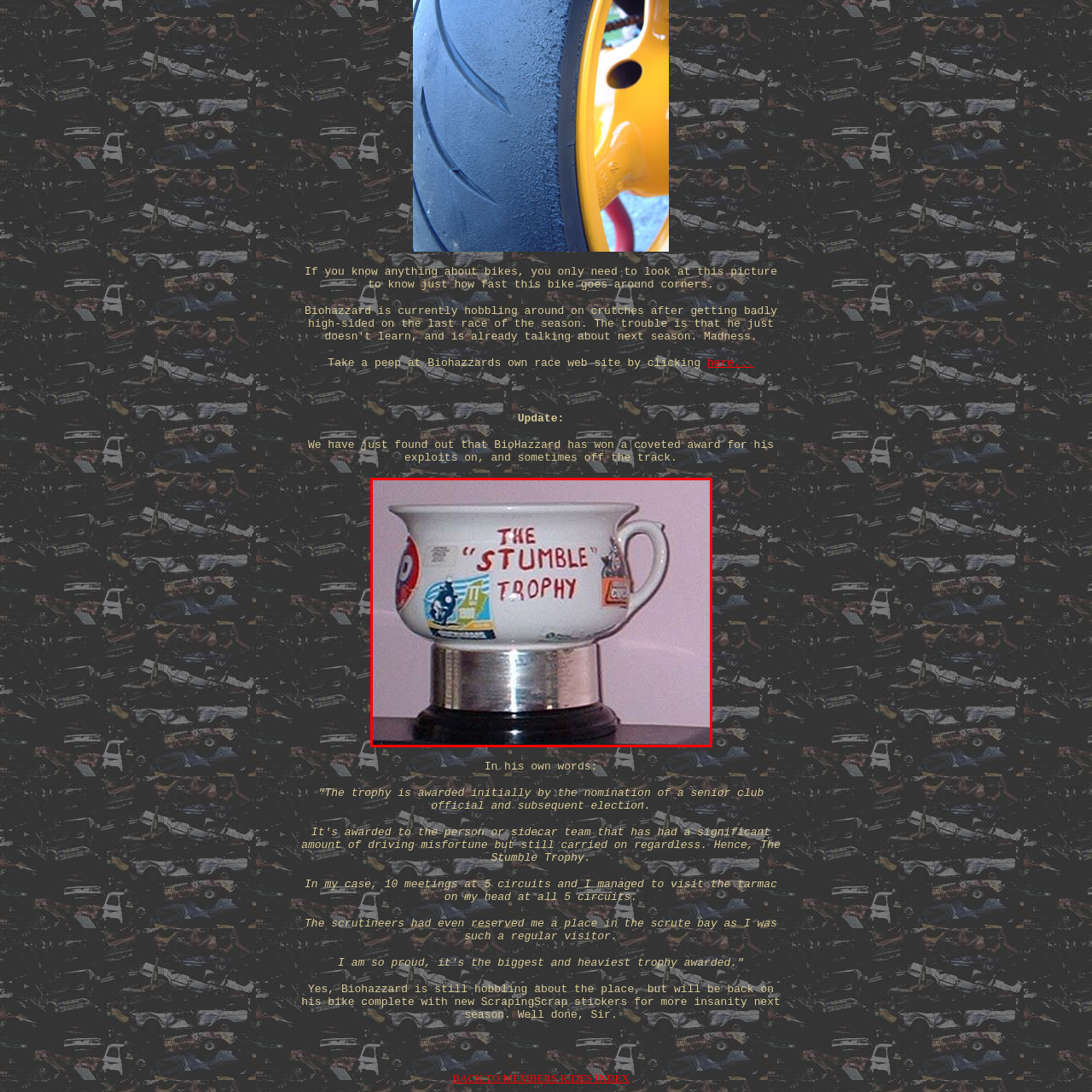Give a comprehensive caption for the image marked by the red rectangle.

The image showcases a unique trophy known as the "Stumble Trophy." This distinctive piece features a white ceramic bowl placed atop a shiny metal base. The bowl is adorned with vibrant stickers and inscriptions that highlight its playful character. The prominent lettering reads "THE 'STUMBLE' TROPHY," suggesting it is awarded for a humorous or notable achievement, possibly within a racing or competitive context. Its design combines elements of whimsy and tradition, making it a memorable award. The trophy likely holds sentimental value for its recipients, celebrated for not just victory, but perhaps for entertaining mishaps or humorous moments in competition.